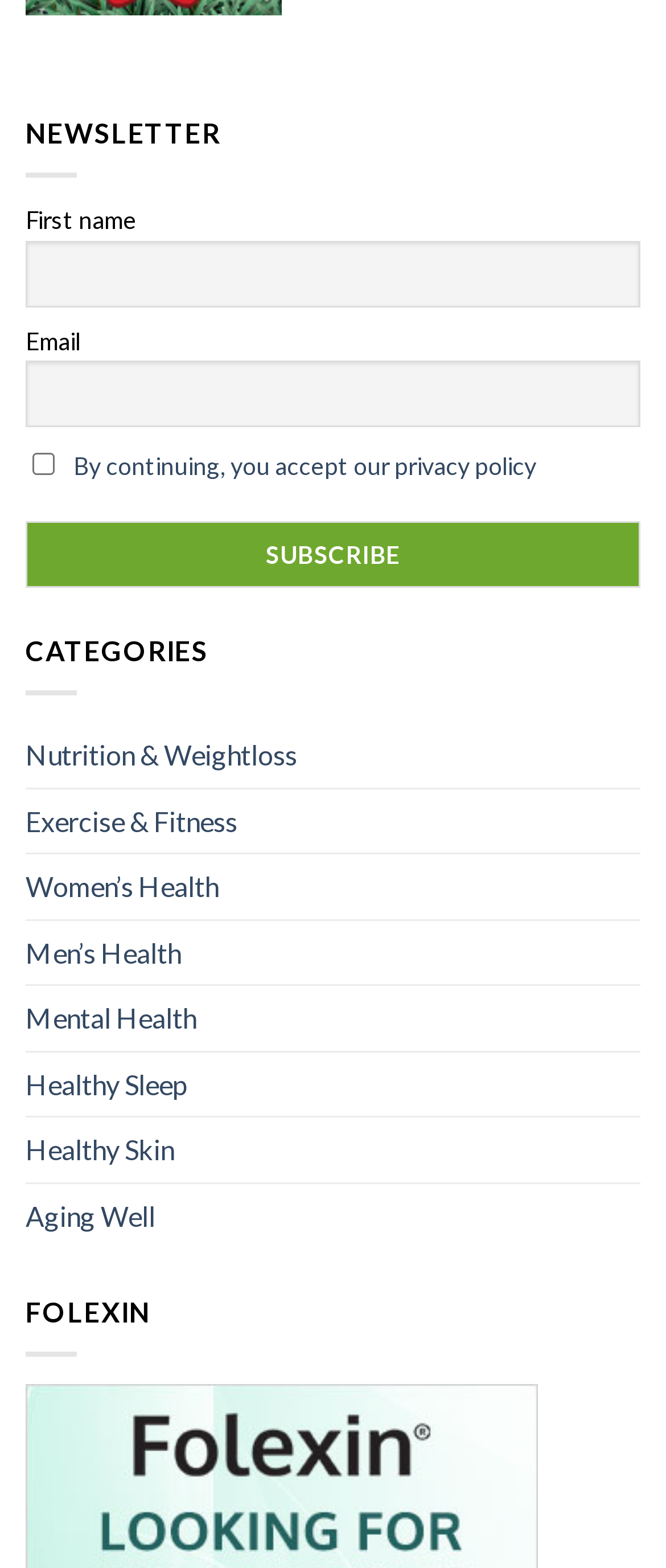What is required to subscribe?
Based on the visual, give a brief answer using one word or a short phrase.

First name and email